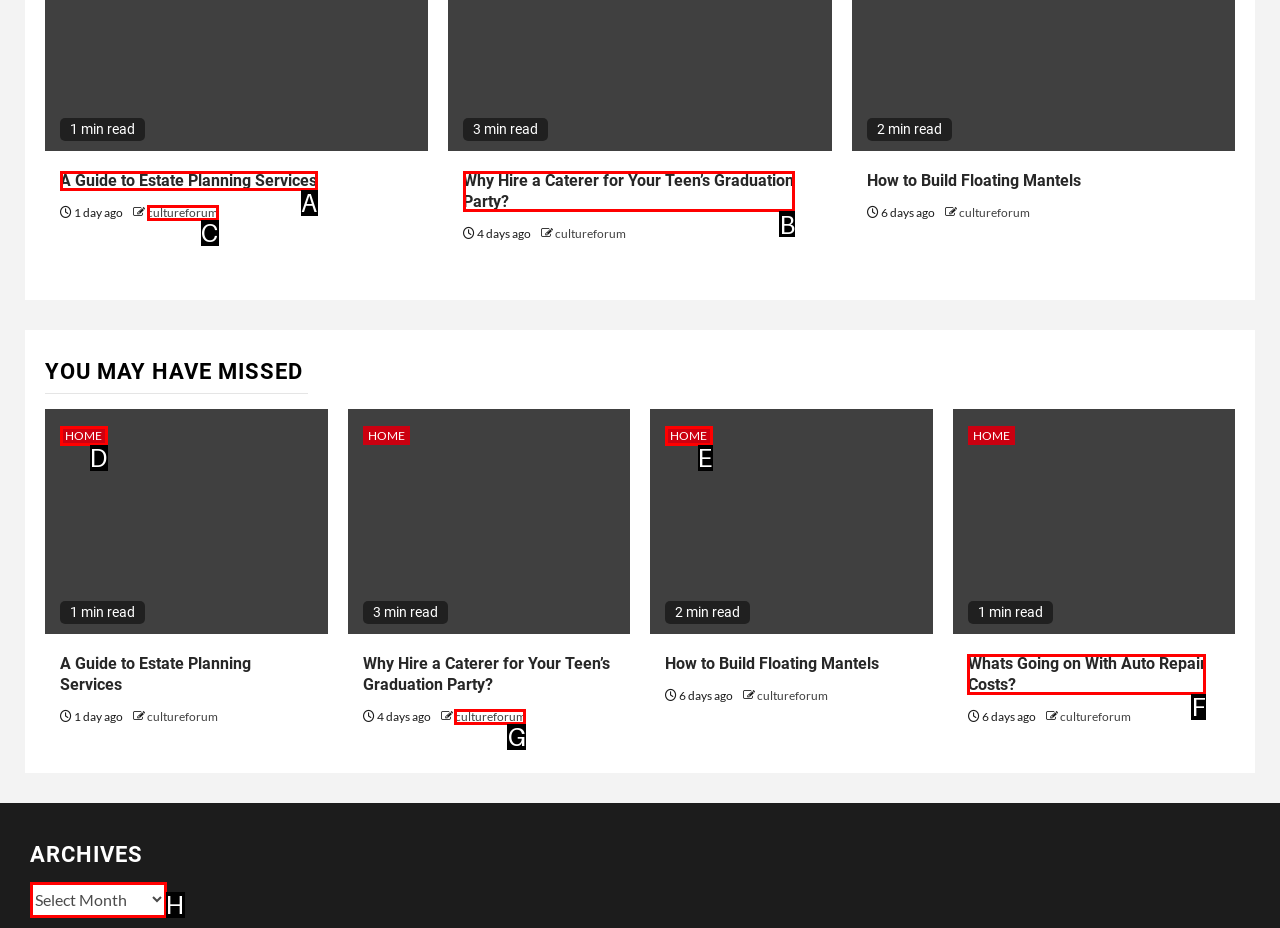Choose the letter of the element that should be clicked to complete the task: read the article 'Why Hire a Caterer for Your Teen’s Graduation Party?'
Answer with the letter from the possible choices.

B